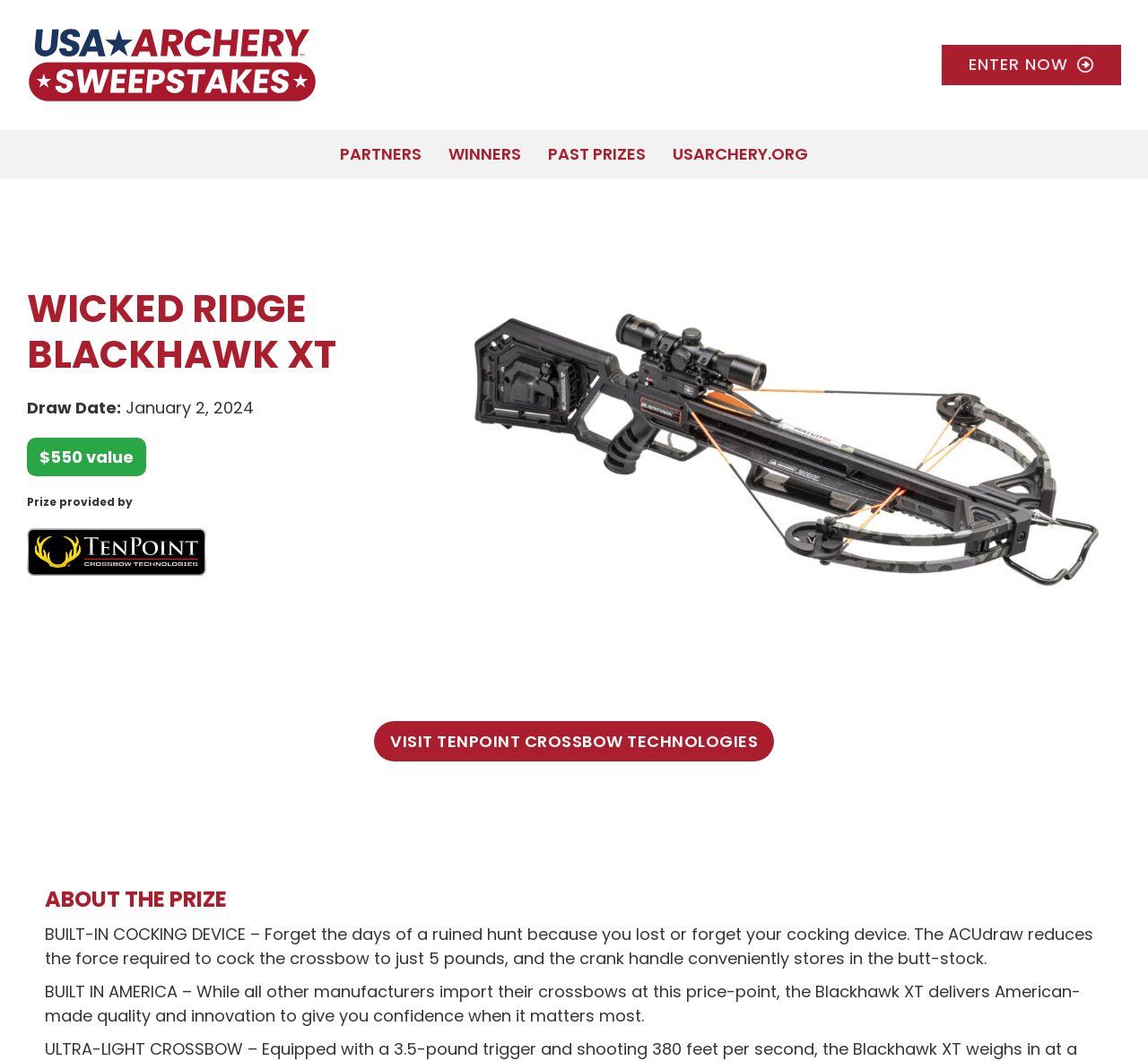What is the feature of the ACUdraw?
Look at the image and respond with a one-word or short phrase answer.

Reduces force to 5 pounds